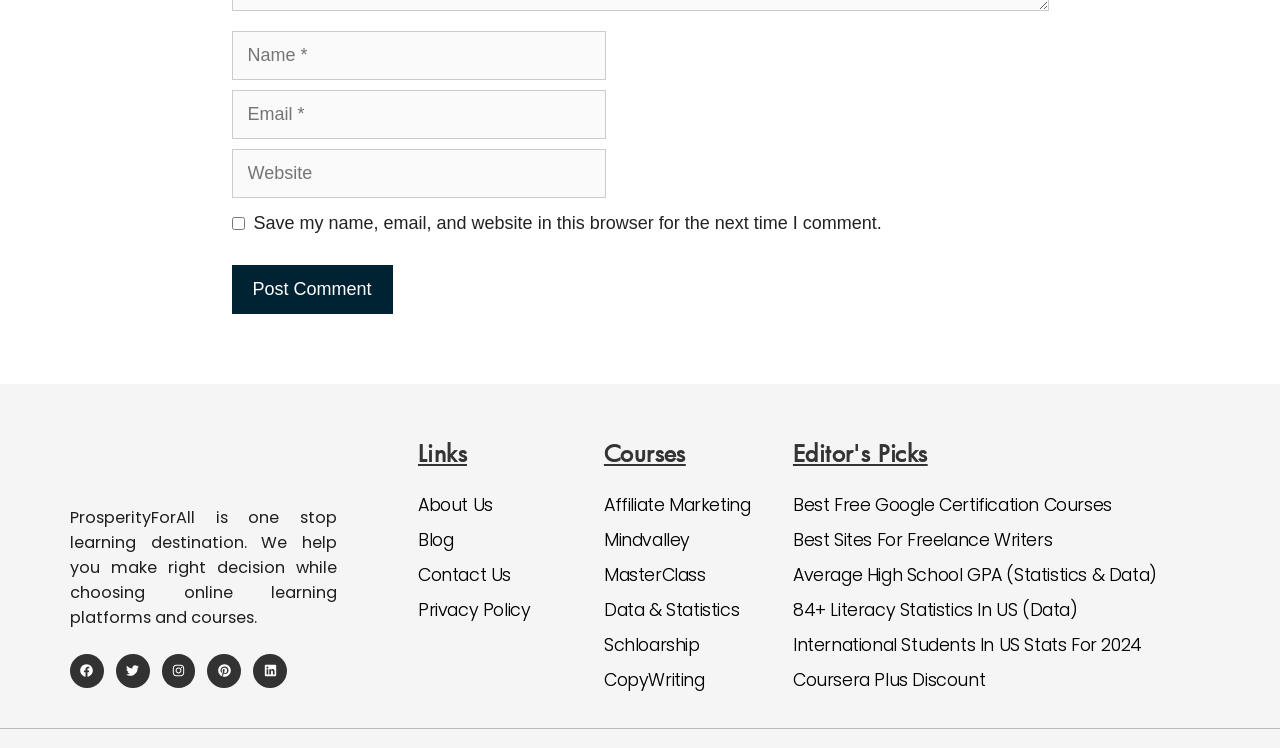Determine the bounding box coordinates for the area you should click to complete the following instruction: "Click the Post Comment button".

[0.181, 0.355, 0.307, 0.42]